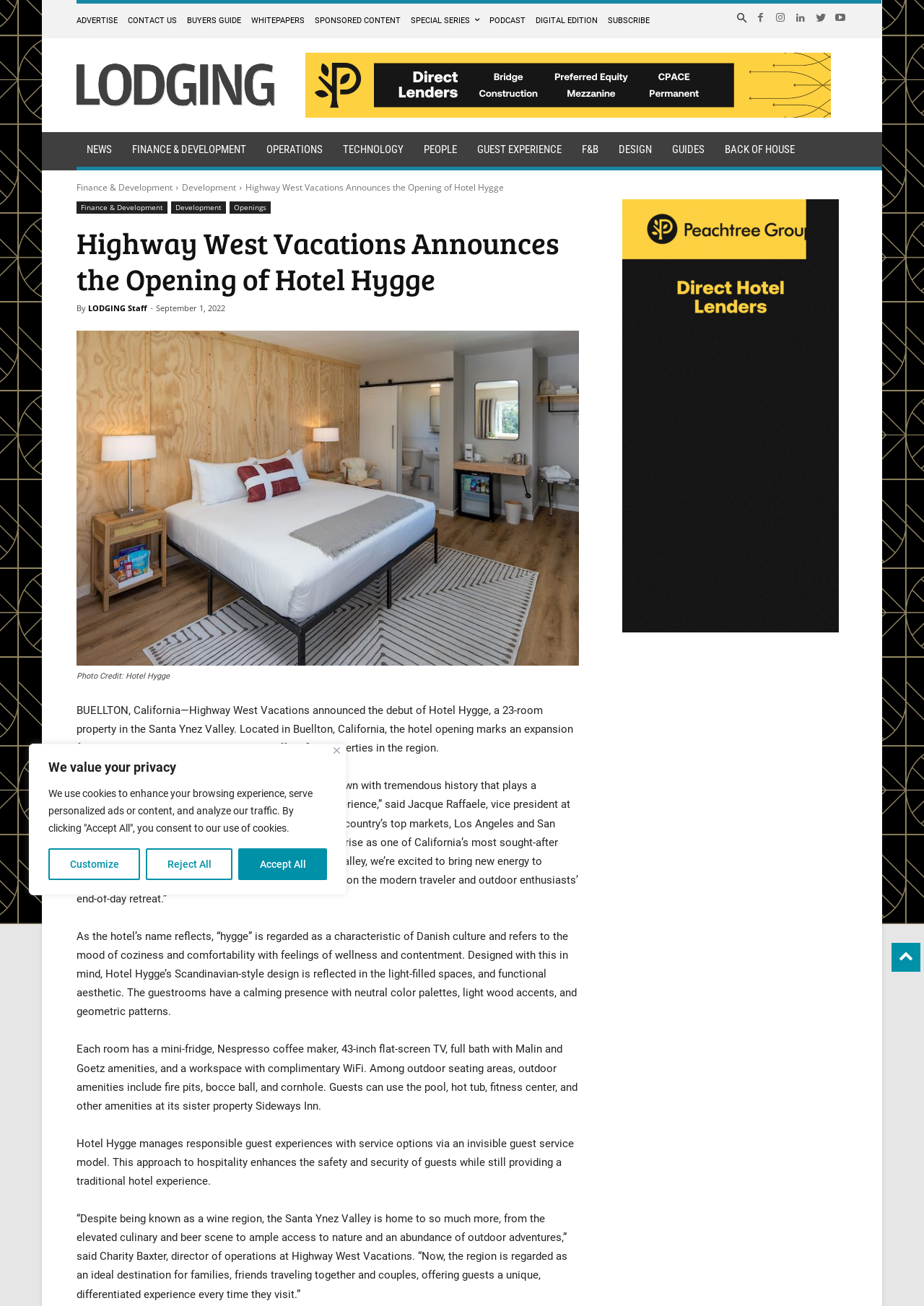Please locate and generate the primary heading on this webpage.

Highway West Vacations Announces the Opening of Hotel Hygge